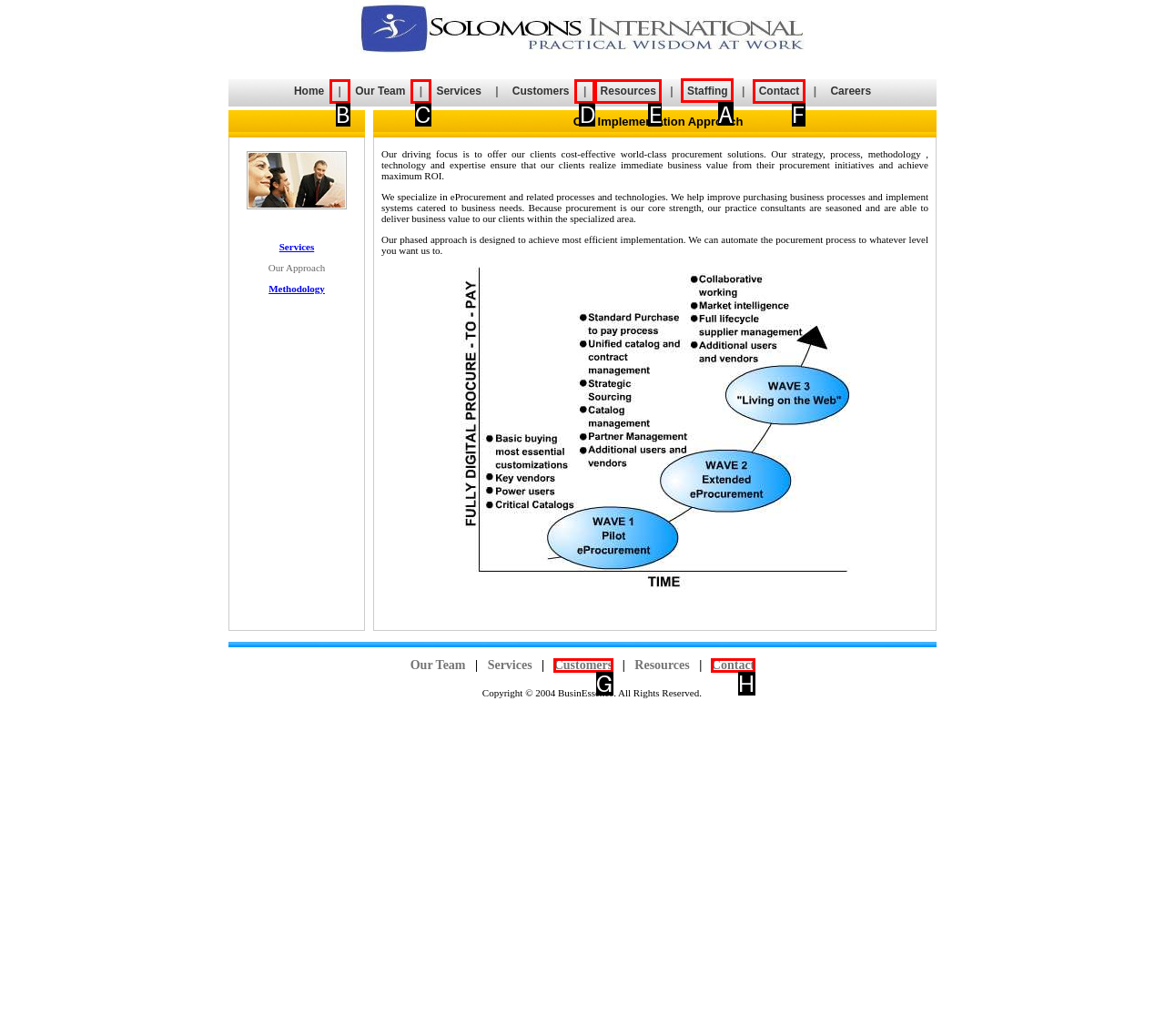Determine which HTML element to click on in order to complete the action: Explore Staffing.
Reply with the letter of the selected option.

A